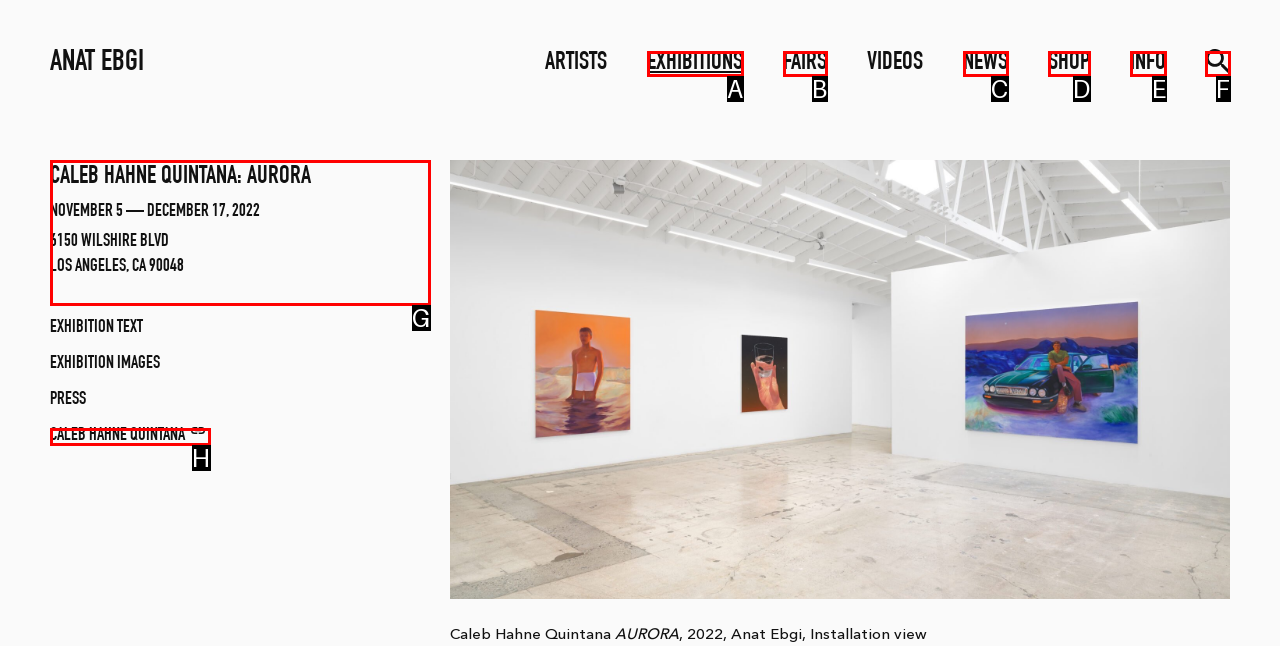Select the letter of the option that should be clicked to achieve the specified task: search for something. Respond with just the letter.

F